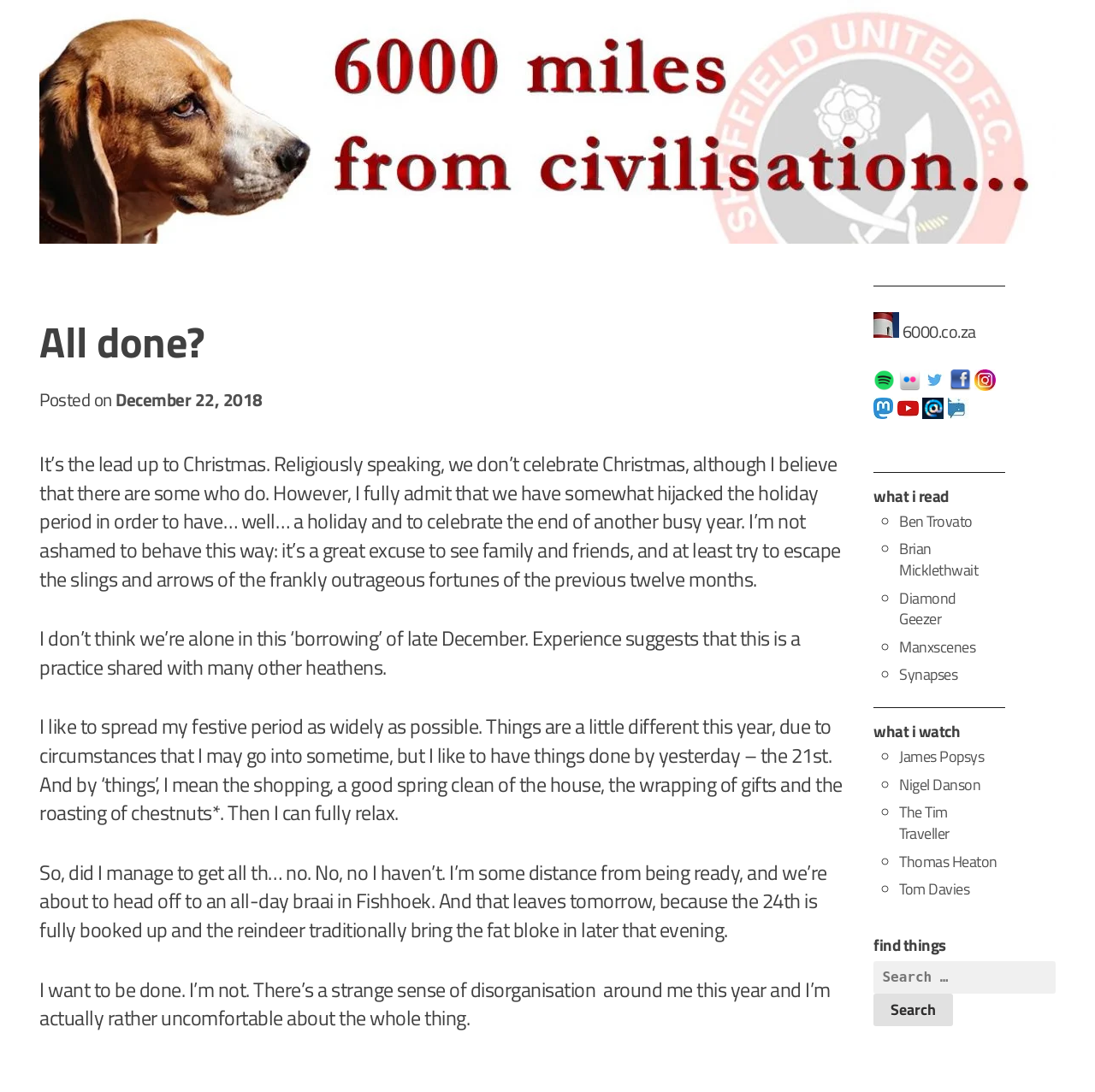Summarize the webpage with a detailed and informative caption.

This webpage appears to be a personal blog or journal, with a focus on the author's thoughts and experiences during the holiday season. At the top of the page, there is a heading that reads "All done?" followed by a brief introduction to the post. The author mentions that they don't celebrate Christmas, but have adopted some of the traditions and customs associated with the holiday.

Below the introduction, there is a block of text that discusses the author's approach to the holiday season. They mention that they like to spread out their celebrations over a longer period, and that they try to get everything done by a certain date. However, this year, they are feeling a bit disorganized and uncomfortable about the whole thing.

To the right of the main text, there is a sidebar with several links and images. These include links to the author's profiles on various social media platforms, such as Spotify, Flickr, and Bluesky, as well as a list of blogs that the author reads and a list of YouTube channels that they watch.

At the bottom of the page, there is a search bar that allows users to search for specific content on the site. Overall, the page has a personal and introspective tone, with the author sharing their thoughts and feelings about the holiday season.